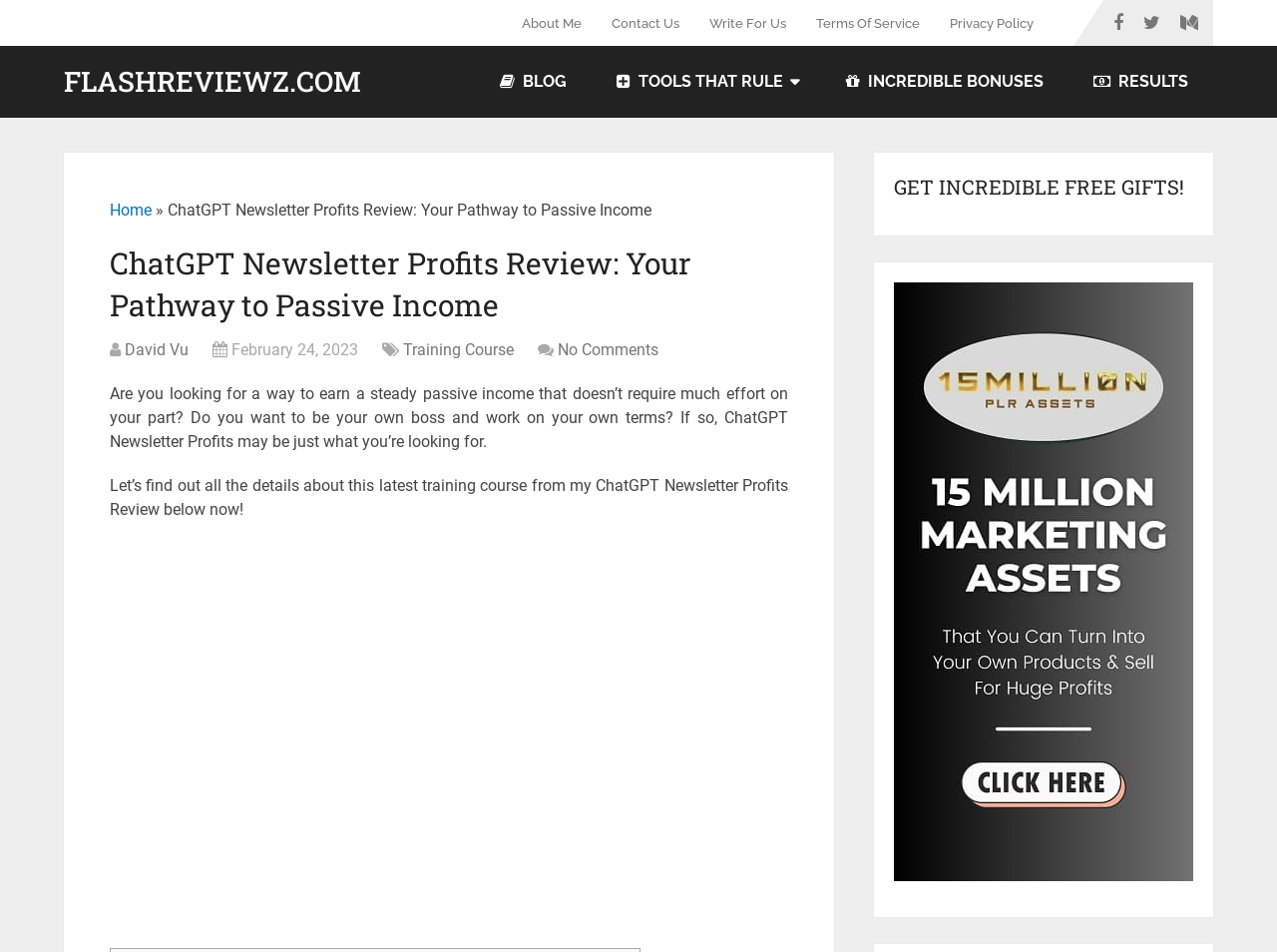What is the topic of the review?
Using the information from the image, answer the question thoroughly.

I found the topic of the review by examining the heading element with the text 'ChatGPT Newsletter Profits Review: Your Pathway to Passive Income' which is a prominent element on the webpage.